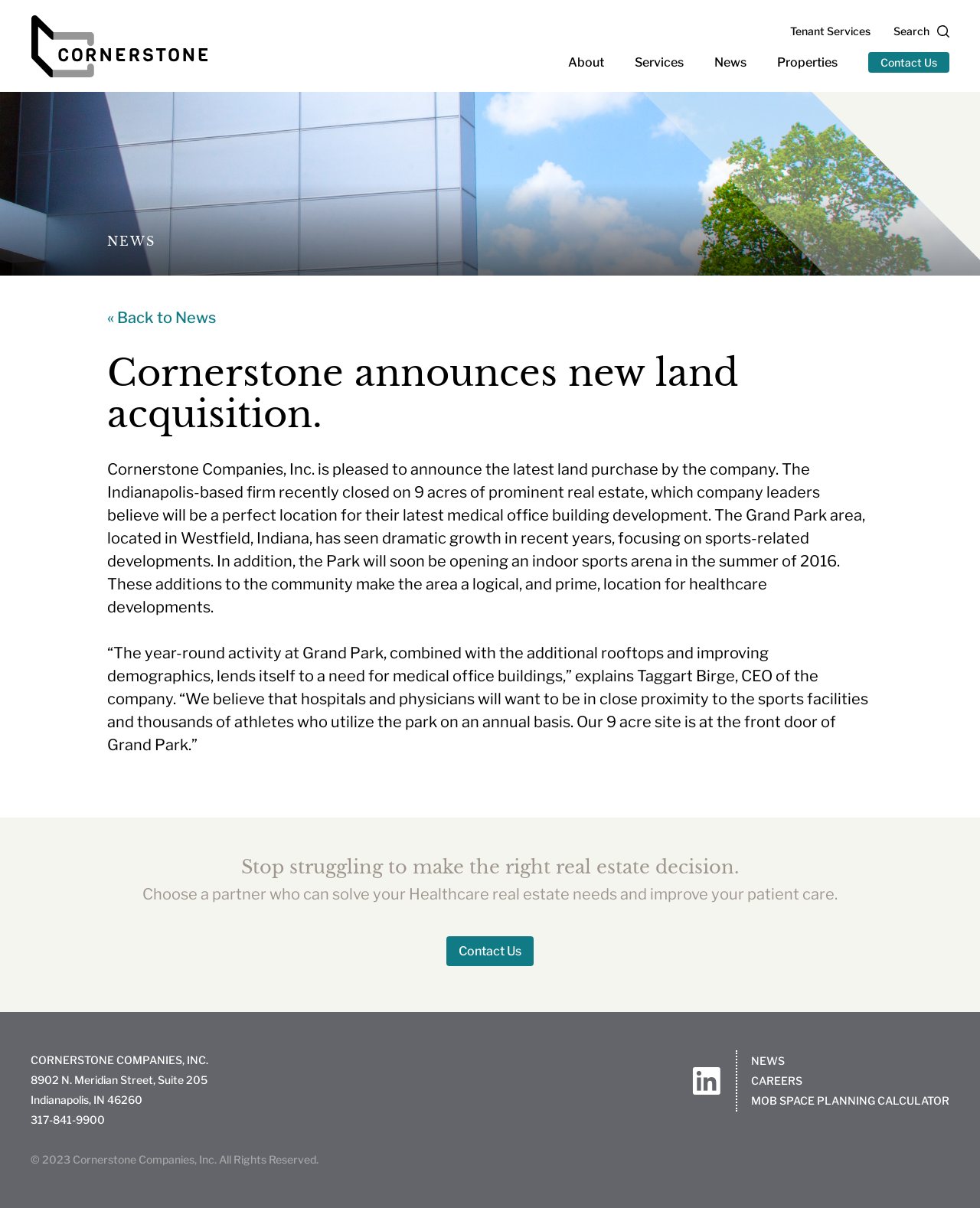Locate the heading on the webpage and return its text.

Cornerstone announces new land acquisition.